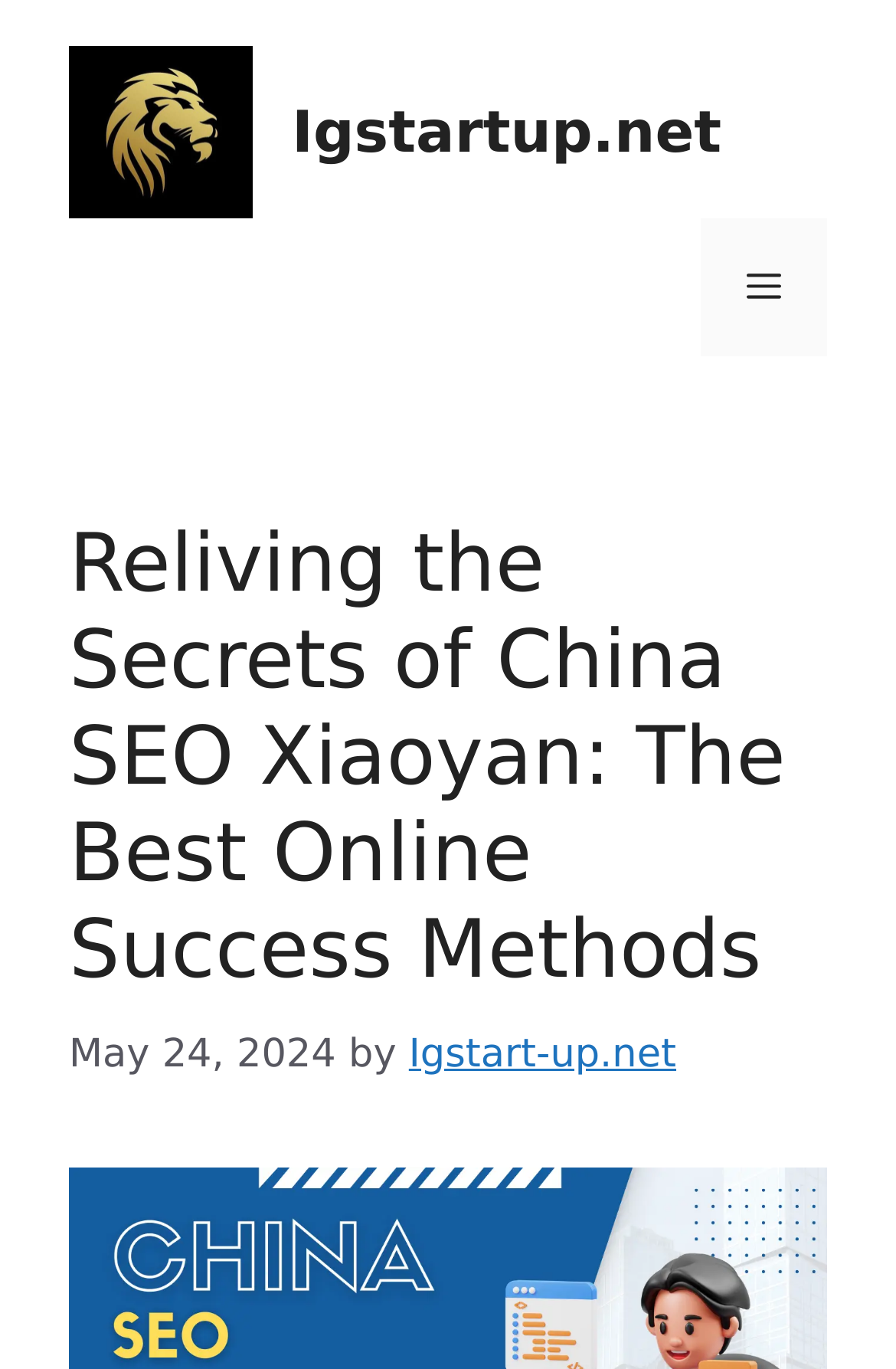Identify the coordinates of the bounding box for the element described below: "Igstartup.net". Return the coordinates as four float numbers between 0 and 1: [left, top, right, bottom].

[0.326, 0.072, 0.805, 0.12]